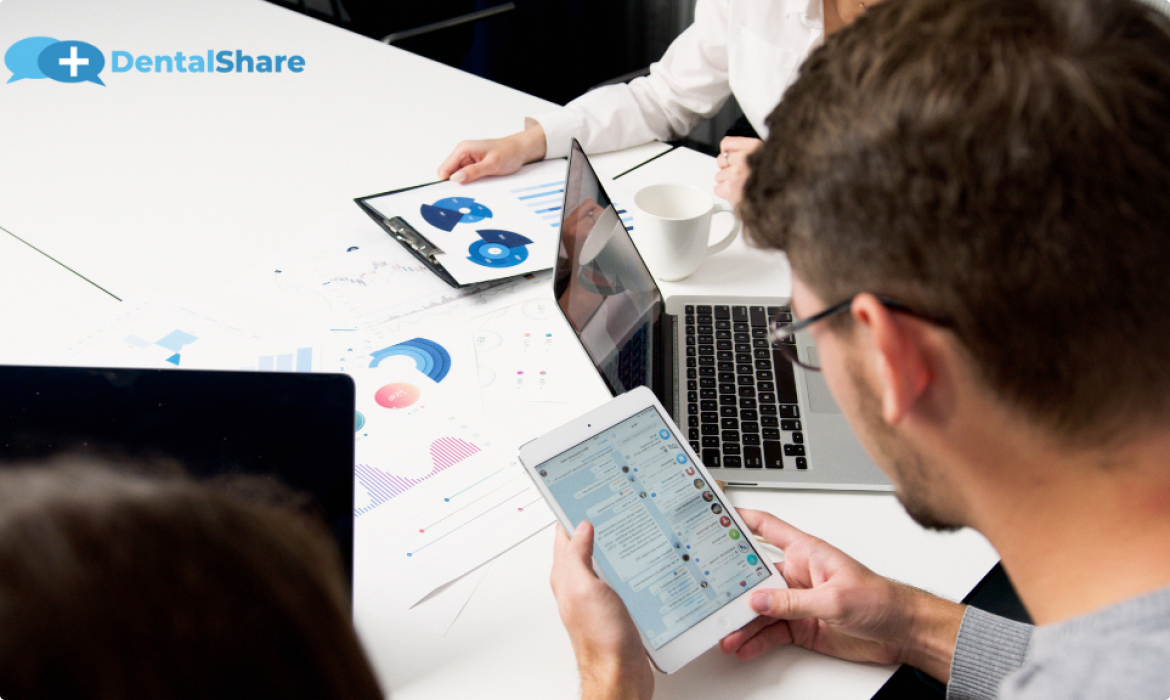Analyze the image and describe all key details you can observe.

In this image, a team collaborates around a modern workspace, emphasizing the integration of technology into their strategic planning. The focus is on a person using a tablet to engage with social media or marketing data while seated at a table filled with various materials. Notably, there are graphs and charts displayed on a clipboard to the left, indicating a data-driven discussion underway. A laptop is also present in the background, signifying a tech-savvy environment. The scene conveys a professional atmosphere, ideal for brainstorming and developing effective social media marketing strategies specifically geared towards dentists, as highlighted by the branding of "DentalShare" in the upper corner, reinforcing a connection to the dental industry. Overall, the image captures a collaborative moment, blending creativity with analytics.